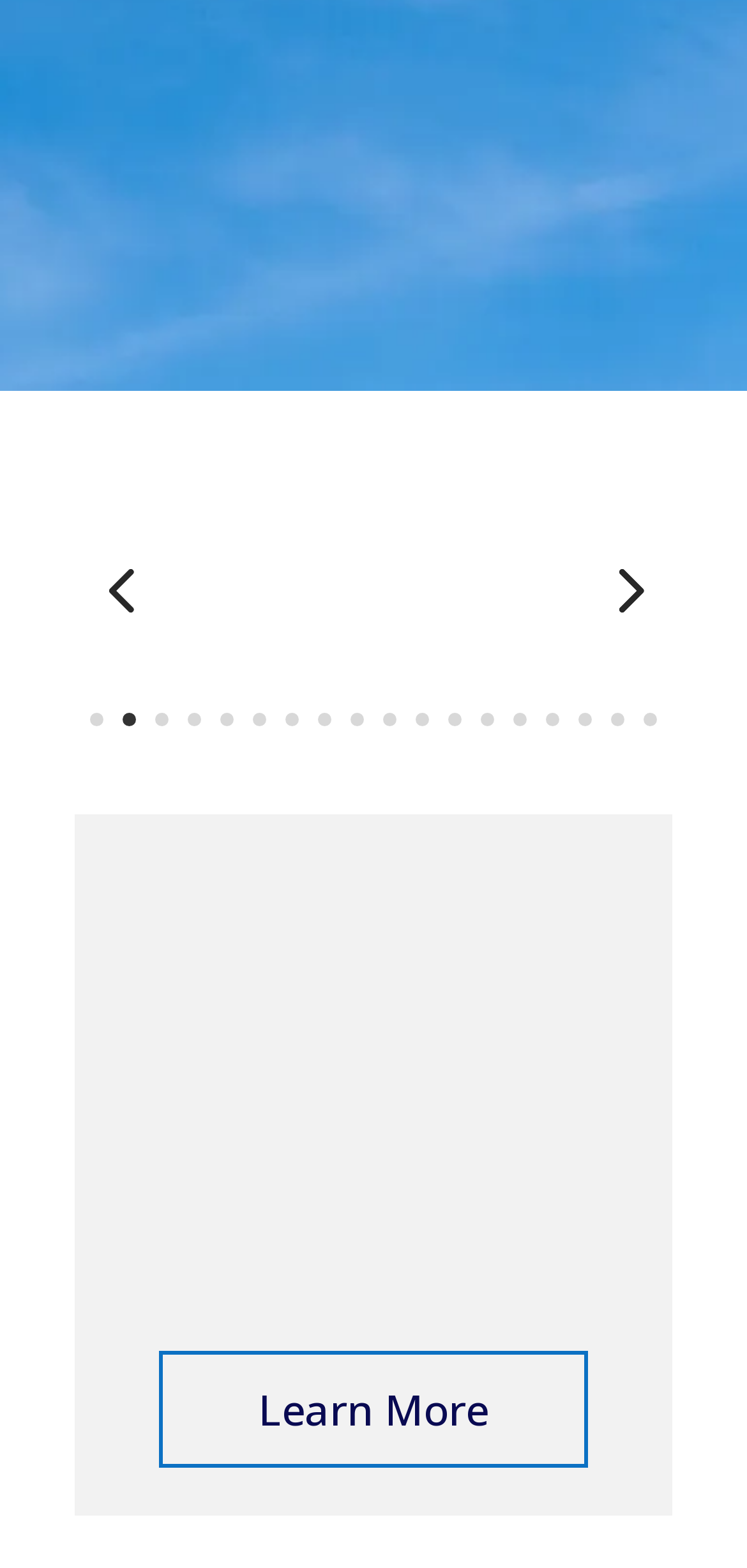Pinpoint the bounding box coordinates of the clickable area needed to execute the instruction: "view page 4". The coordinates should be specified as four float numbers between 0 and 1, i.e., [left, top, right, bottom].

[0.1, 0.493, 0.223, 0.551]